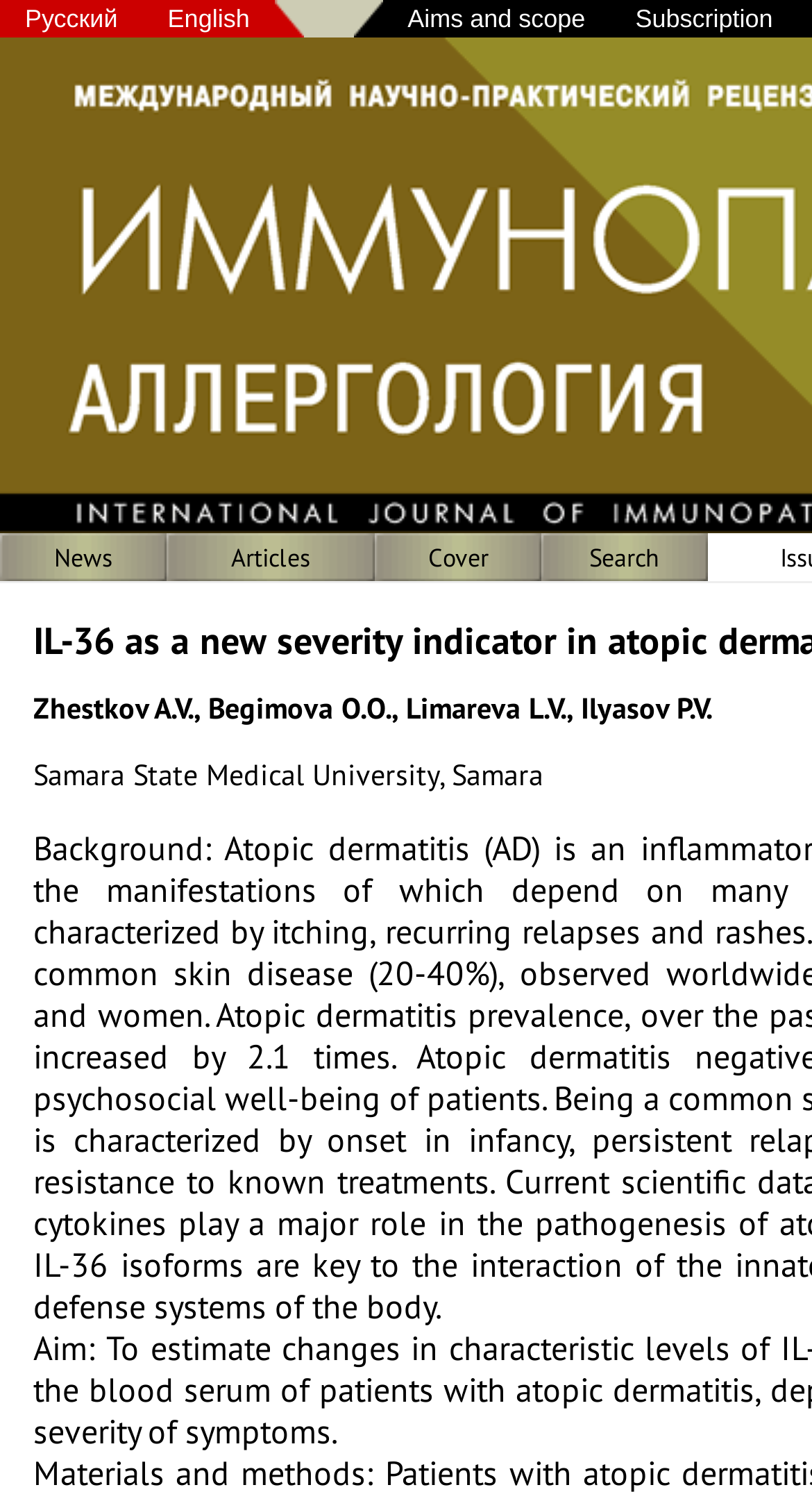Find the bounding box coordinates of the element's region that should be clicked in order to follow the given instruction: "View cover page". The coordinates should consist of four float numbers between 0 and 1, i.e., [left, top, right, bottom].

[0.527, 0.361, 0.601, 0.382]